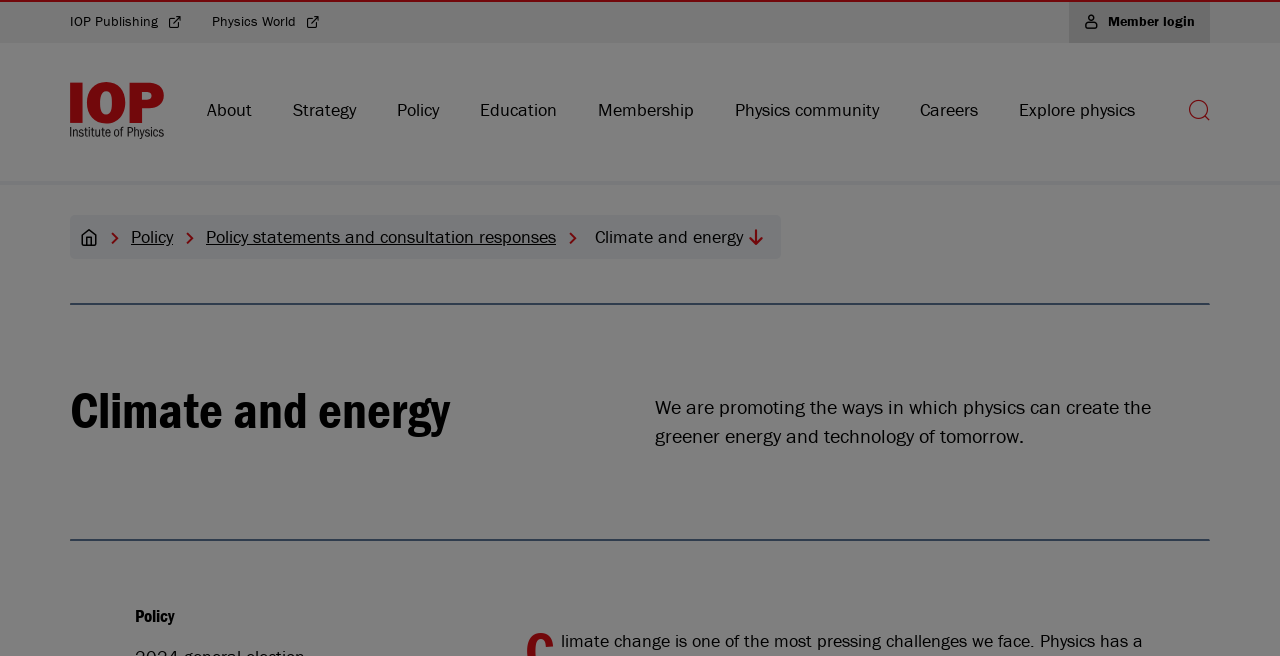Using a single word or phrase, answer the following question: 
How many main navigation links are there?

9